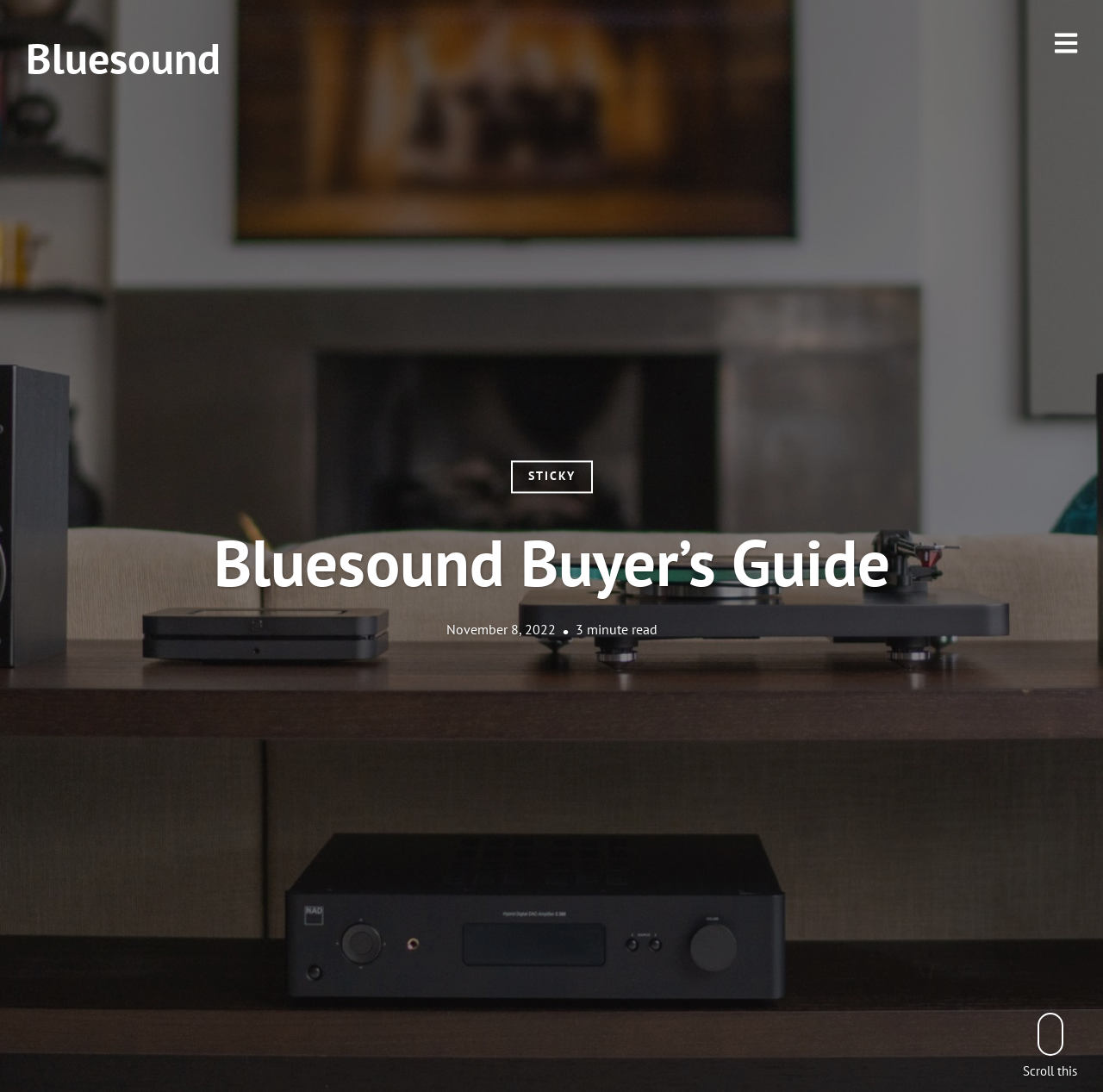With reference to the screenshot, provide a detailed response to the question below:
What is the brand mentioned on the page?

I found a heading element with the content 'Bluesound' on the page, indicating that the brand mentioned is Bluesound.